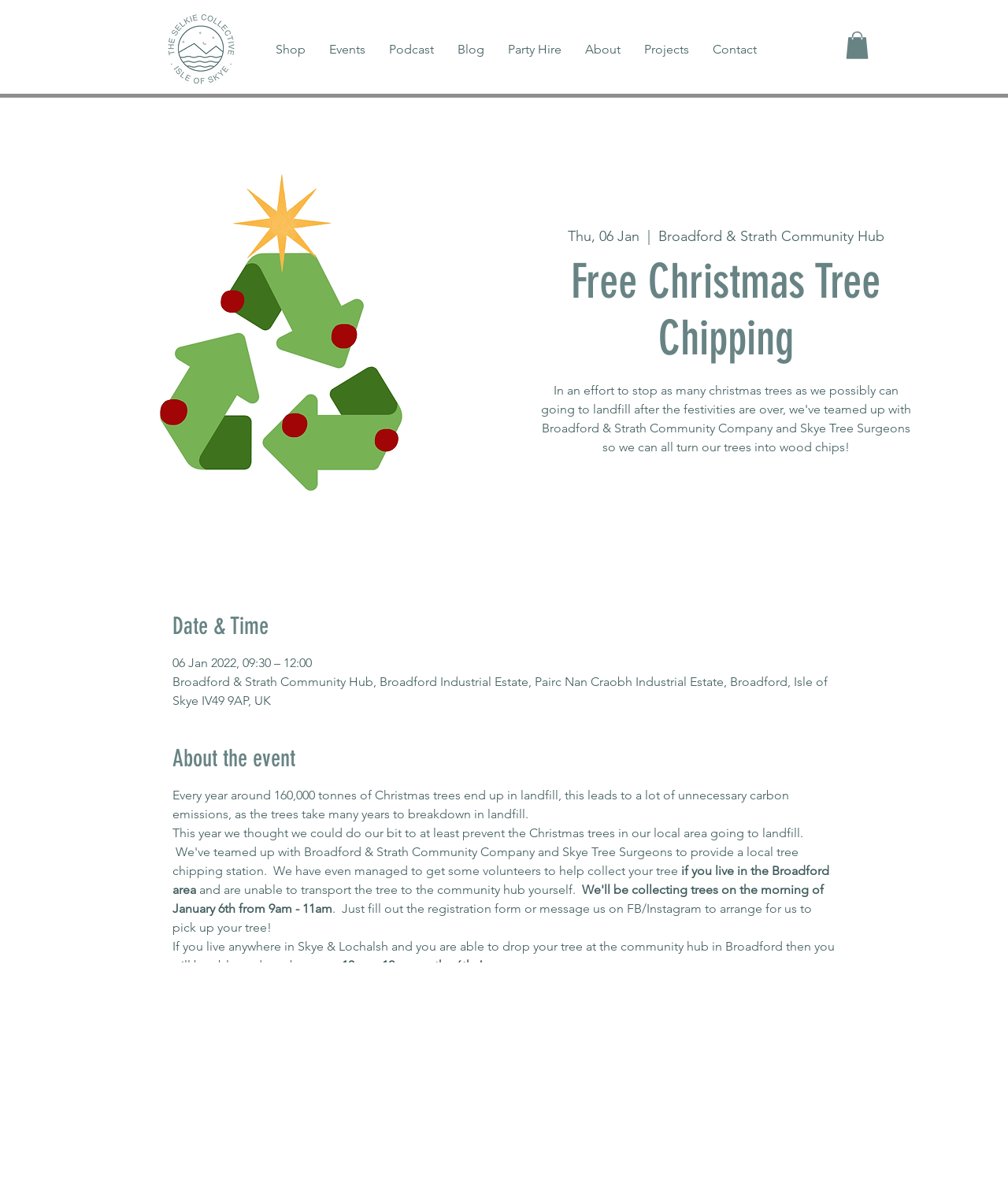Please locate and generate the primary heading on this webpage.

Free Christmas Tree Chipping